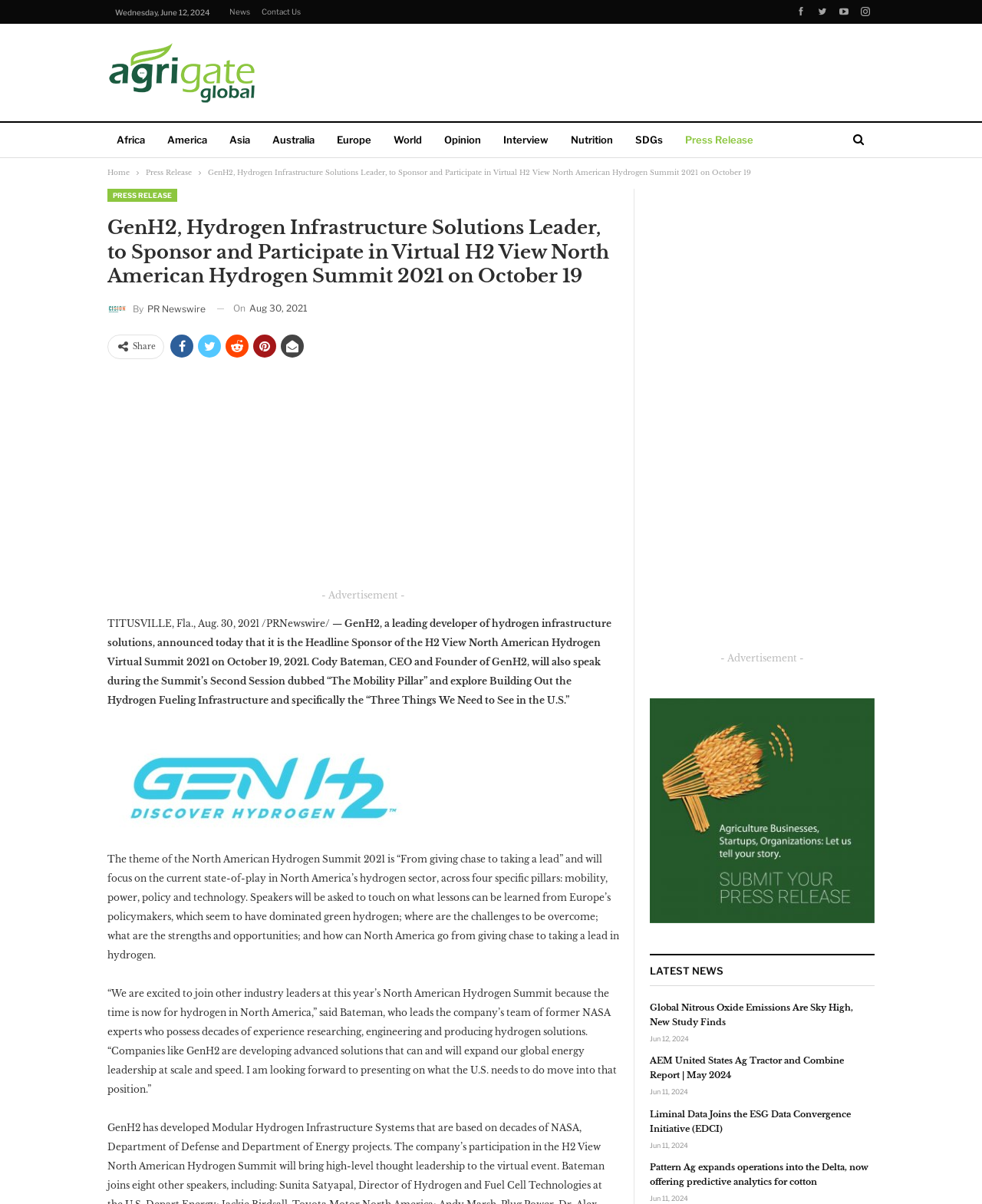Identify and provide the bounding box coordinates of the UI element described: "Australia". The coordinates should be formatted as [left, top, right, bottom], with each number being a float between 0 and 1.

[0.268, 0.102, 0.33, 0.132]